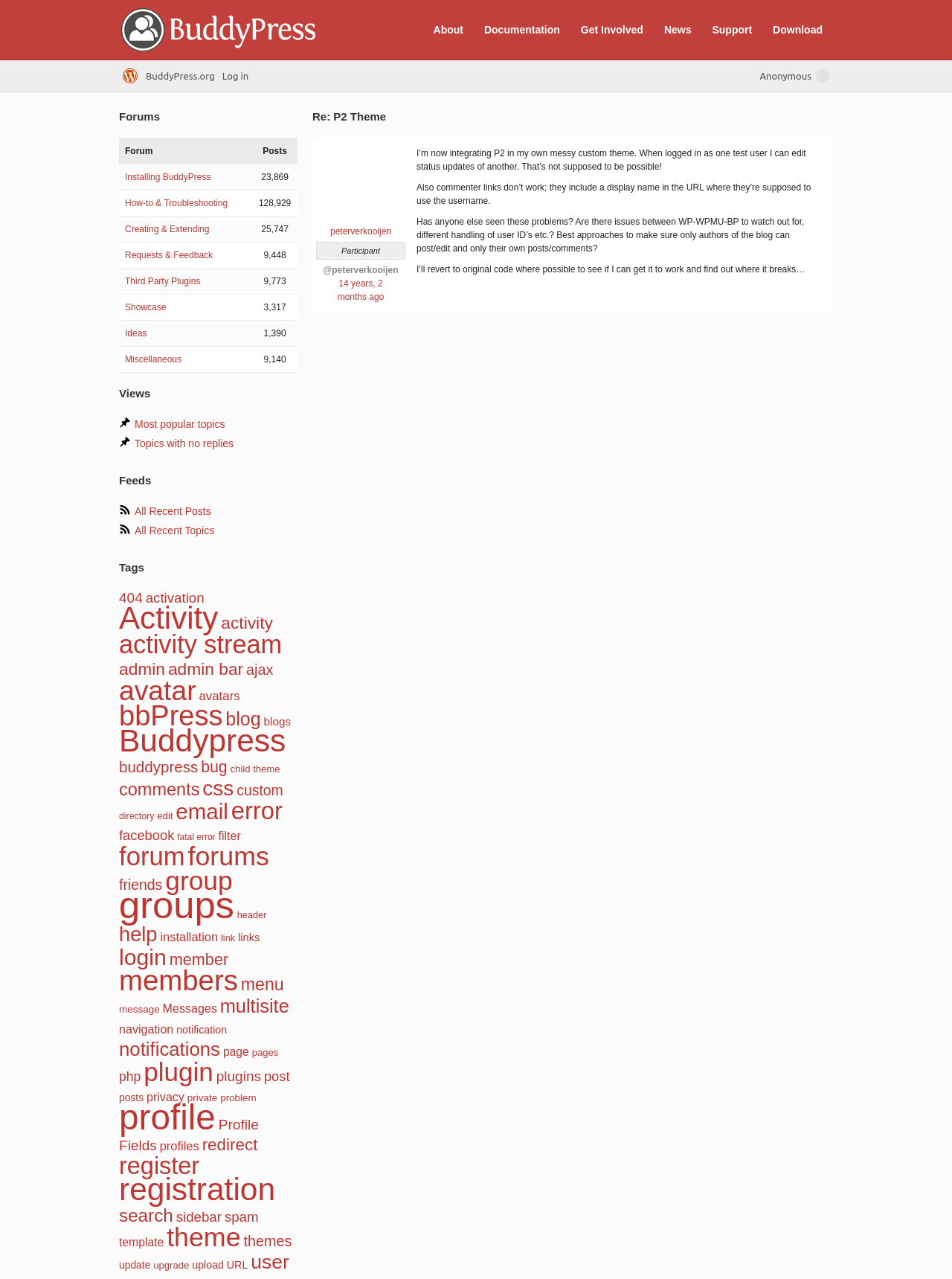Construct a thorough caption encompassing all aspects of the webpage.

This webpage is about BuddyPress, a software for online communities, teams, and groups. At the top, there are several links to different sections of the website, including "About", "Documentation", "Get Involved", "News", "Support", and "Download". Below these links, there is a heading "Re: P2 Theme" and a link to "BuddyPress.org". 

To the right of the heading, there is a link to "peterverkooijen" and some text describing the user's activity, including the time of the activity. Below this, there is a long paragraph of text discussing issues with integrating P2 into a custom theme, including problems with editing status updates and commenter links.

On the left side of the page, there is a heading "Forums" and a list of links to different forum categories, including "Installing BuddyPress", "How-to & Troubleshooting", "Creating & Extending", "Requests & Feedback", "Third Party Plugins", "Showcase", "Ideas", and "Miscellaneous". Each category has a number of posts associated with it.

Below the forum categories, there are headings for "Views", "Feeds", and "Tags". Under "Views", there are links to "Most popular topics" and "Topics with no replies". Under "Feeds", there are links to "All Recent Posts" and "All Recent Topics". Under "Tags", there is a long list of tags, each with a number of items associated with it. The tags include topics such as "404", "activation", "Activity", "admin", and many others.